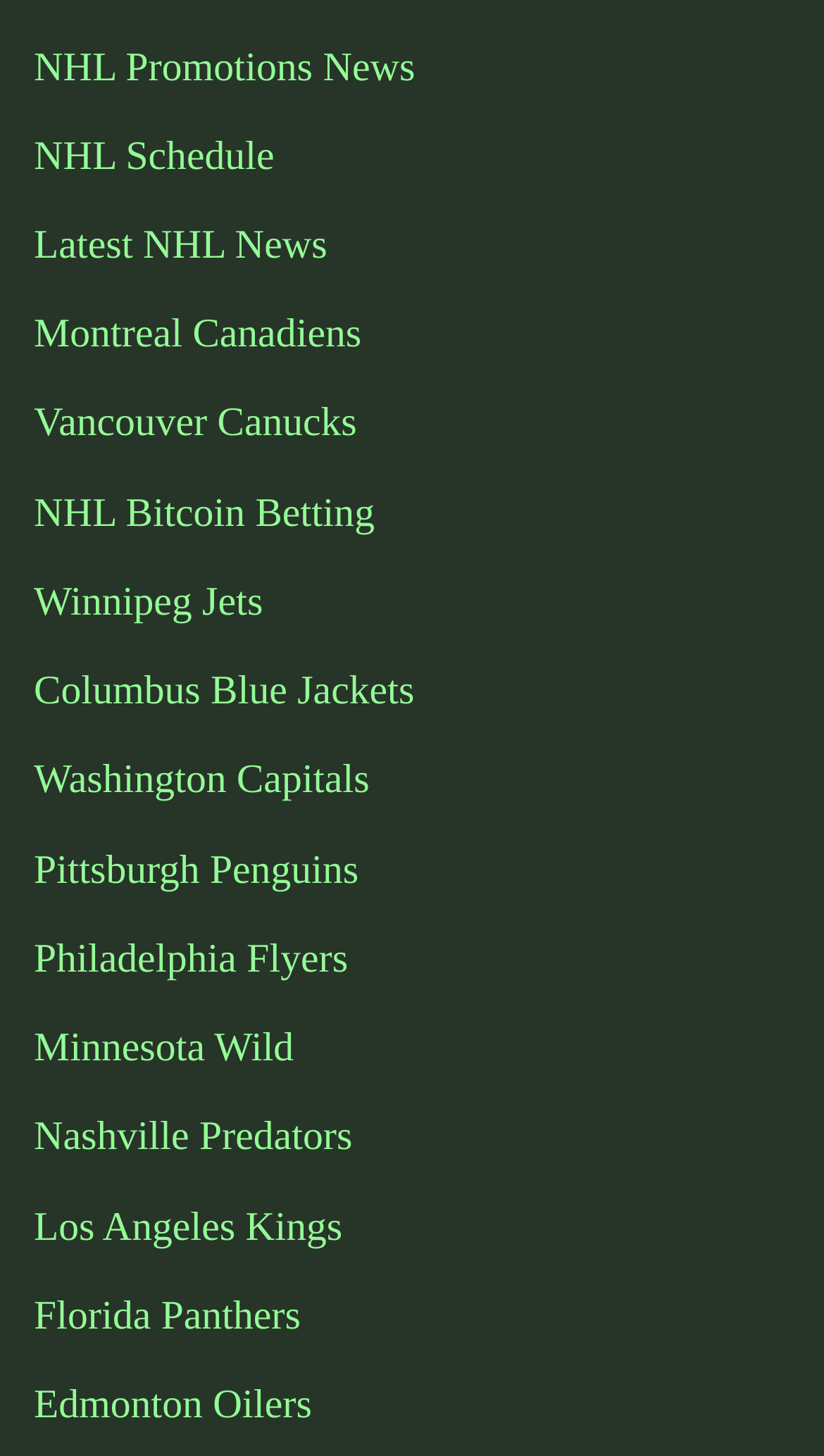Provide the bounding box coordinates for the UI element described in this sentence: "Los Angeles Kings". The coordinates should be four float values between 0 and 1, i.e., [left, top, right, bottom].

[0.041, 0.823, 1.0, 0.865]